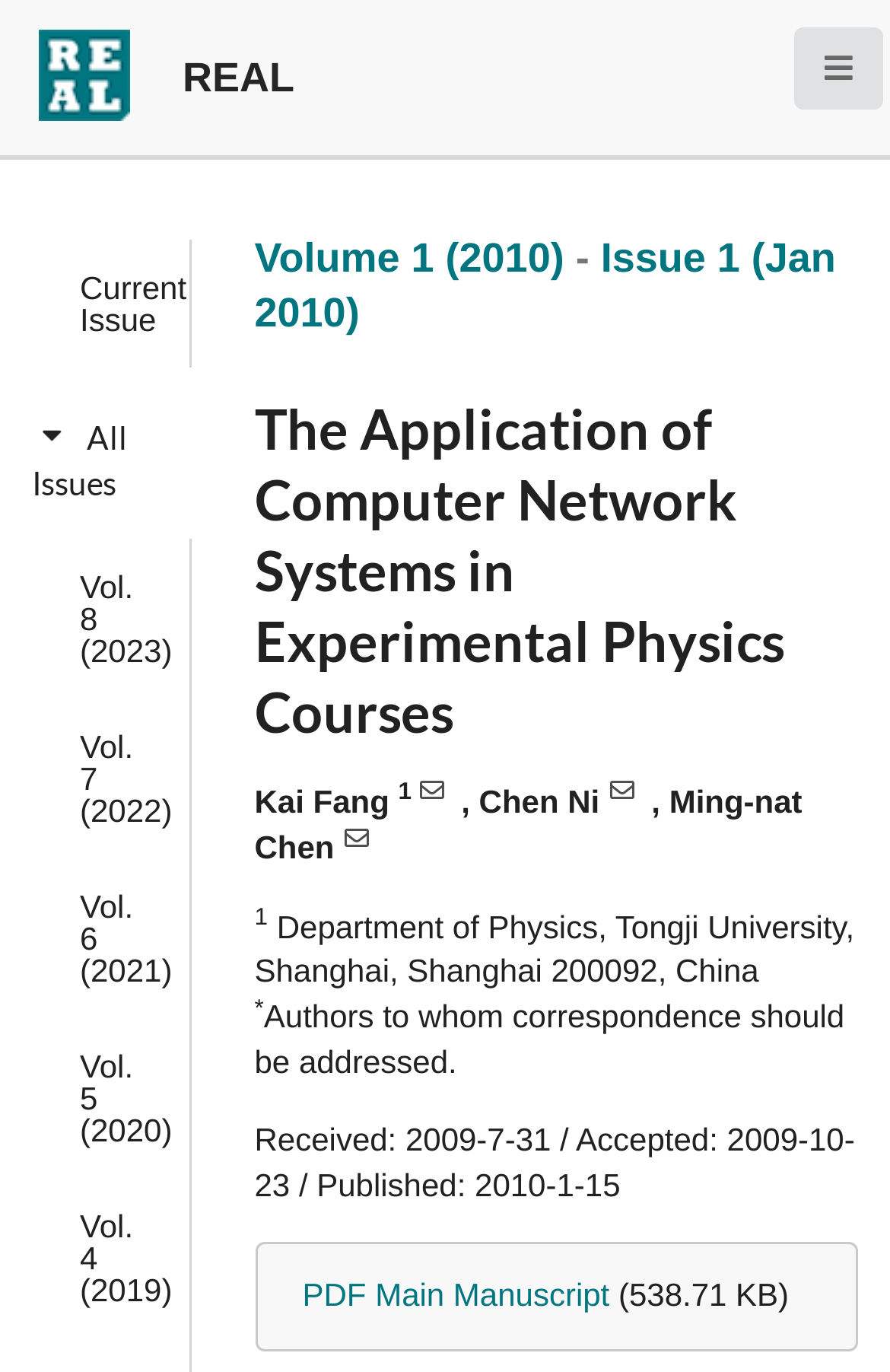Given the element description: "balint varga2 ∂does-not-exist.kit edu", predict the bounding box coordinates of the UI element it refers to, using four float numbers between 0 and 1, i.e., [left, top, right, bottom].

None